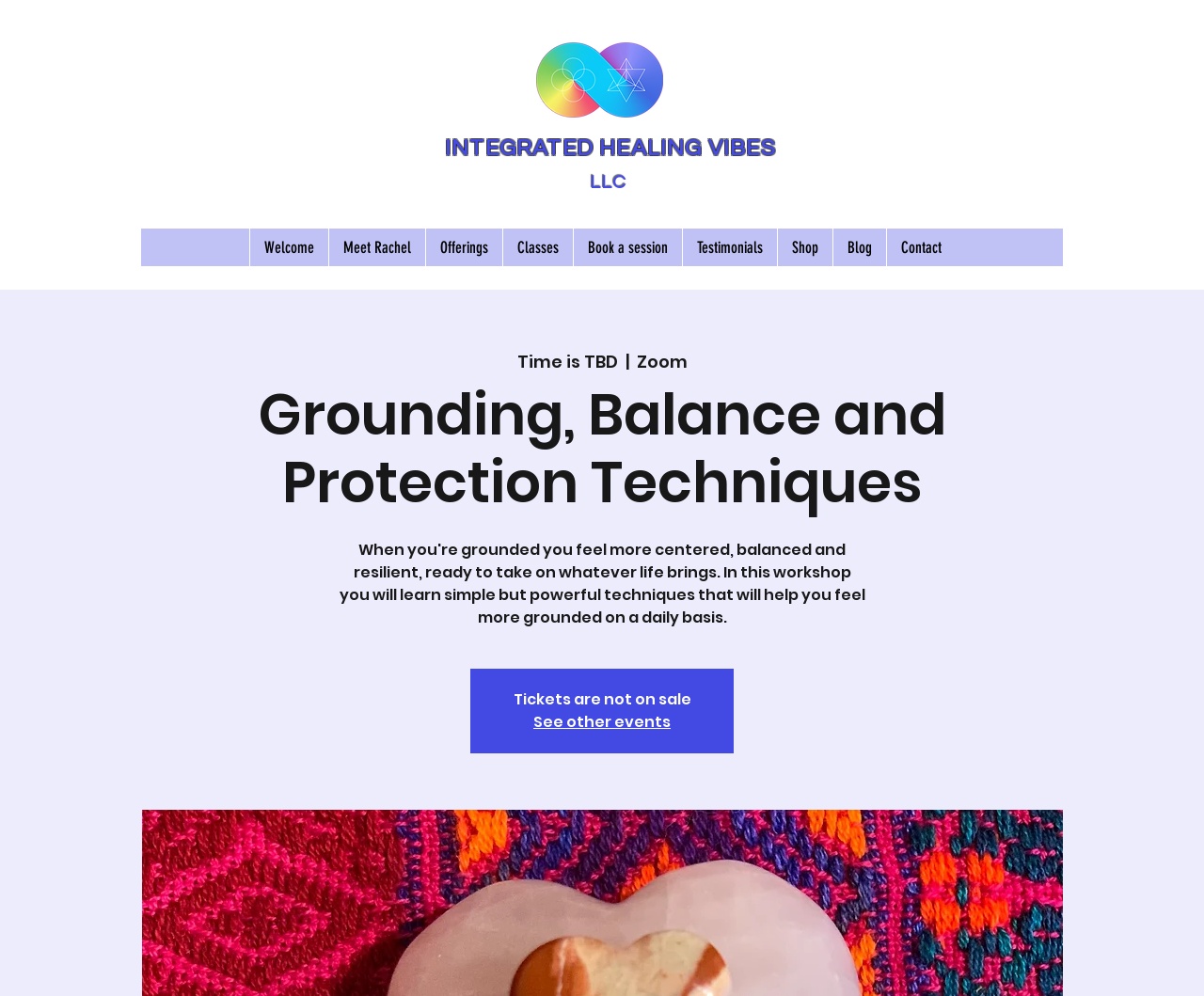What is the topic of the workshop?
Please respond to the question thoroughly and include all relevant details.

I found the topic of the workshop by looking at the heading element on the webpage. The heading element with the text 'Grounding, Balance and Protection Techniques' suggests that this is the topic of the workshop or event being described on the webpage.